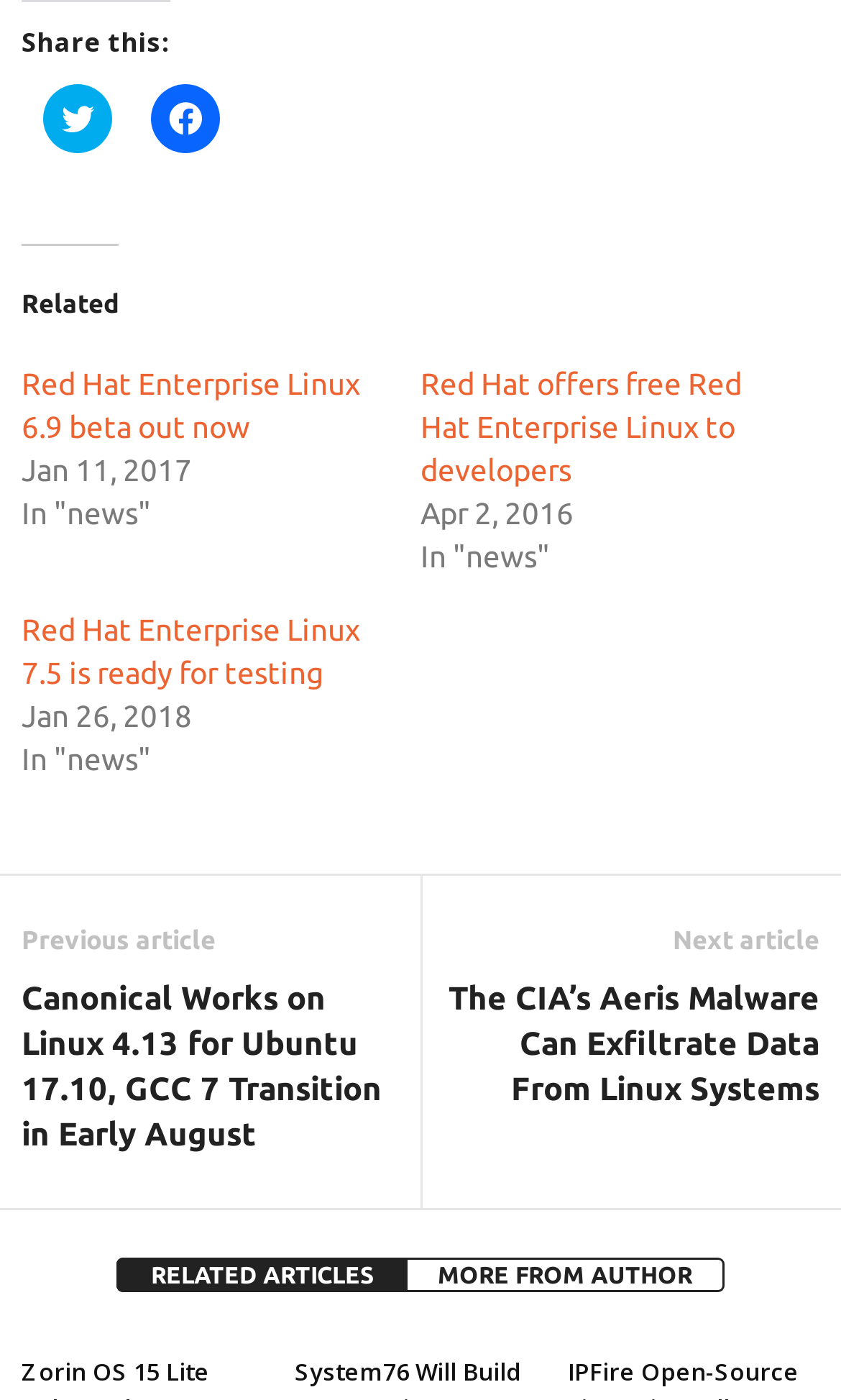Indicate the bounding box coordinates of the clickable region to achieve the following instruction: "Check previous article."

[0.026, 0.662, 0.256, 0.682]